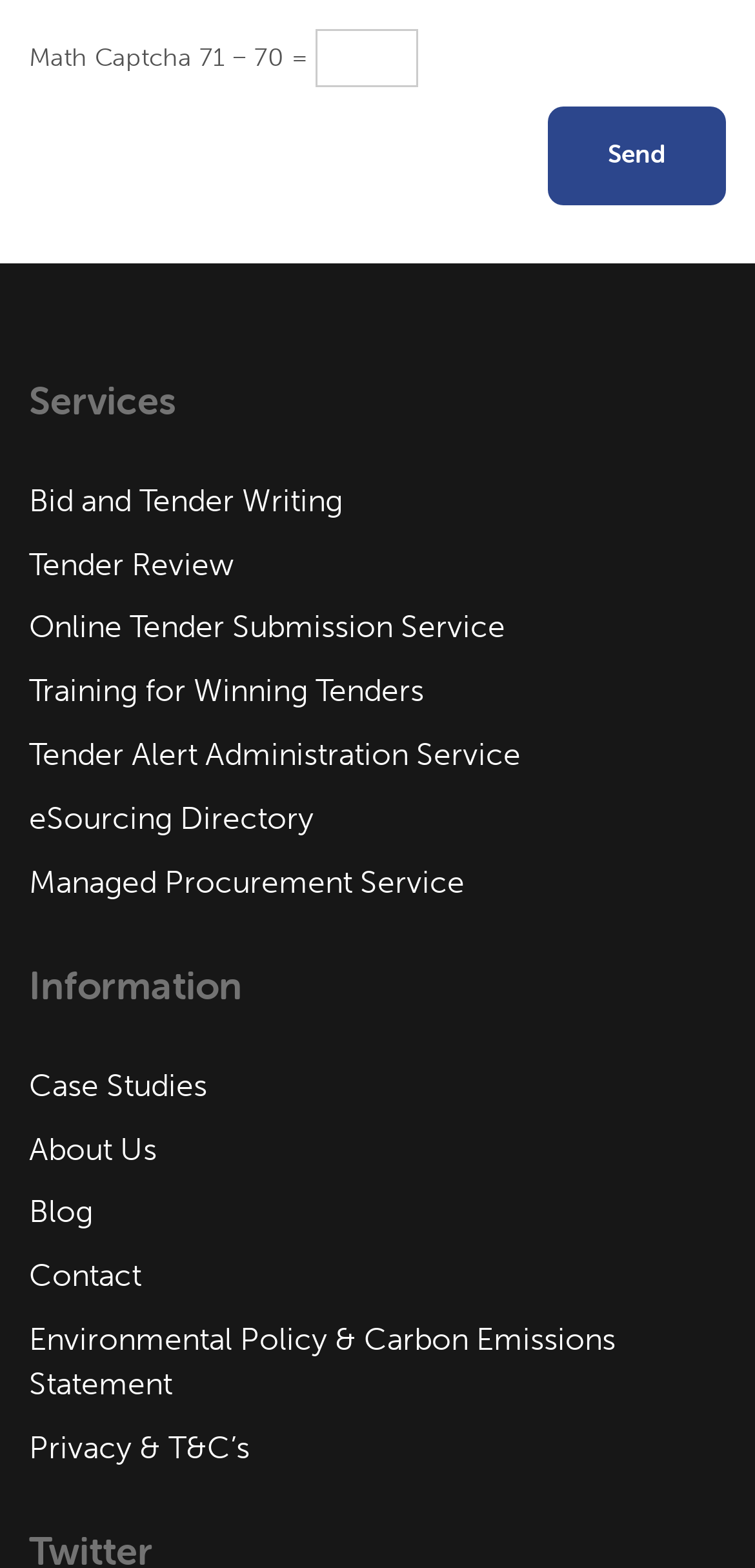Select the bounding box coordinates of the element I need to click to carry out the following instruction: "contact us".

[0.038, 0.801, 0.962, 0.829]